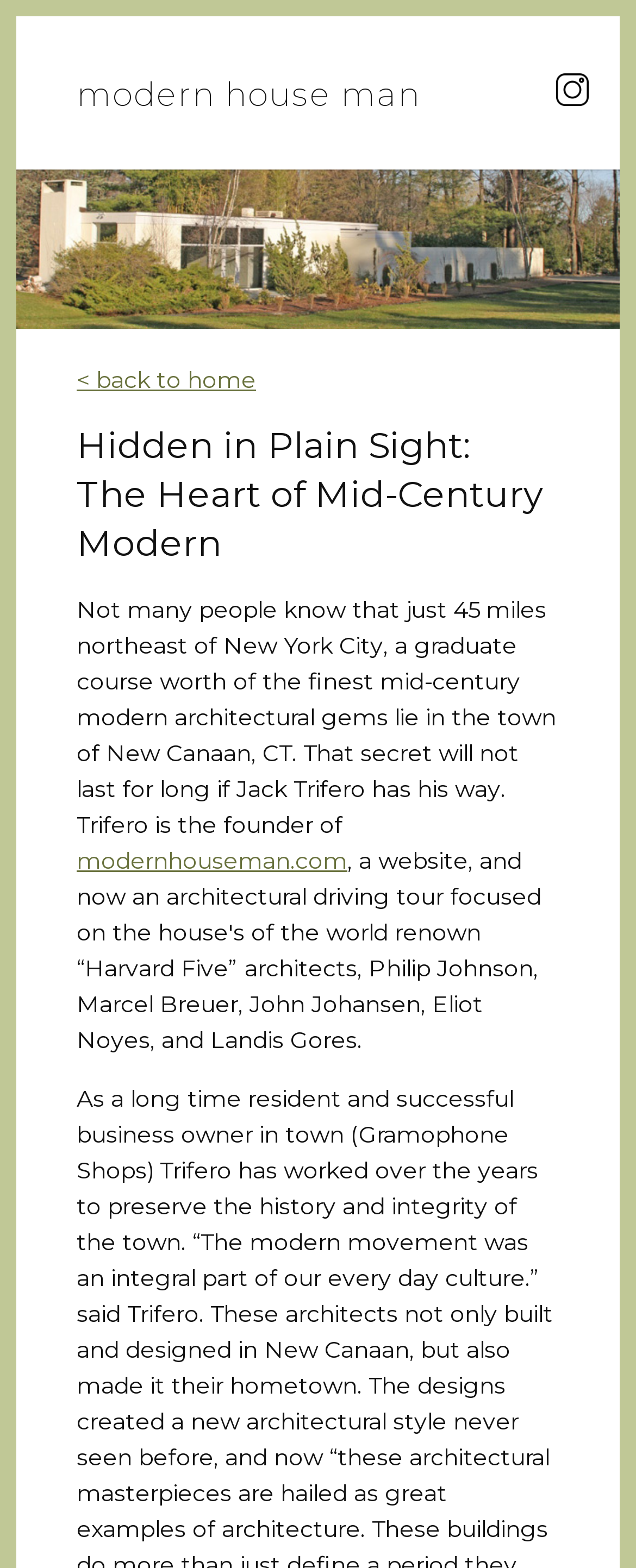Find the bounding box coordinates for the UI element that matches this description: "modern house man".

[0.121, 0.048, 0.662, 0.073]